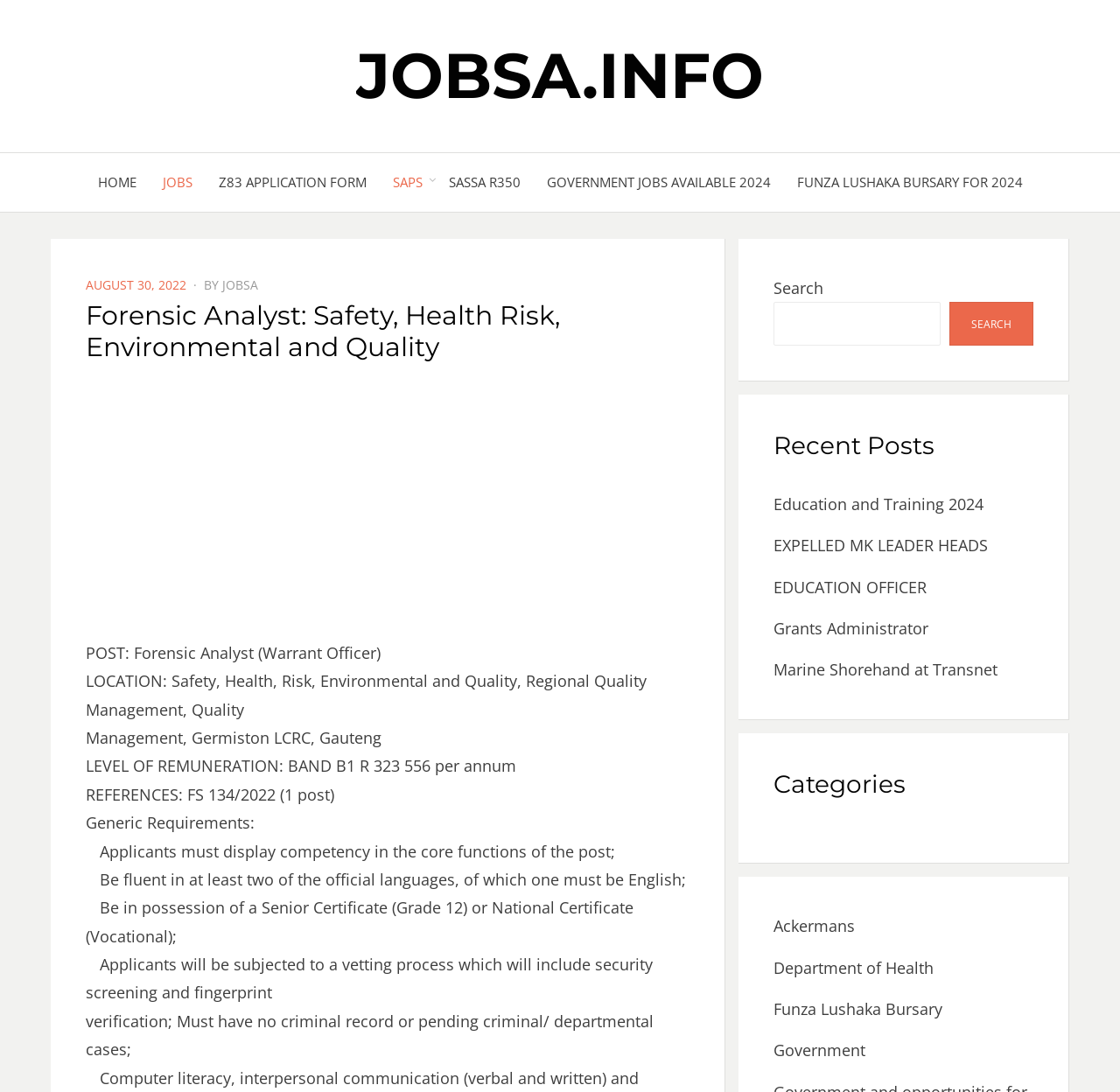Find the bounding box coordinates of the element I should click to carry out the following instruction: "Click on the HOME link".

[0.075, 0.156, 0.133, 0.178]